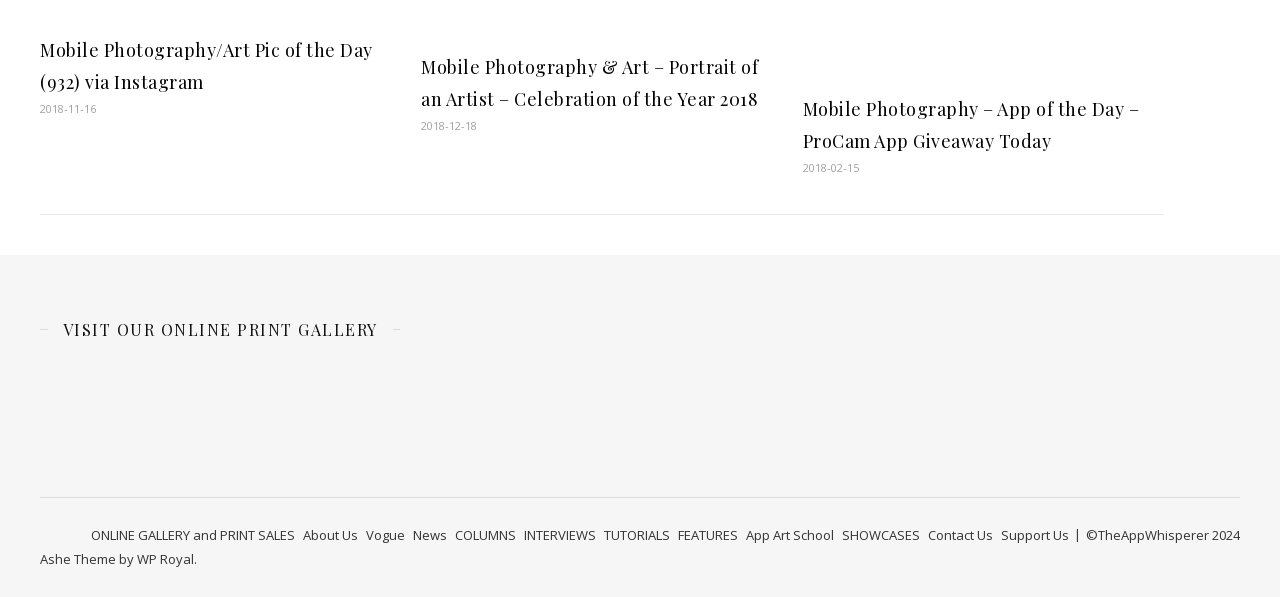Please give a succinct answer using a single word or phrase:
What is the name of the online print gallery?

VISIT OUR ONLINE PRINT GALLERY